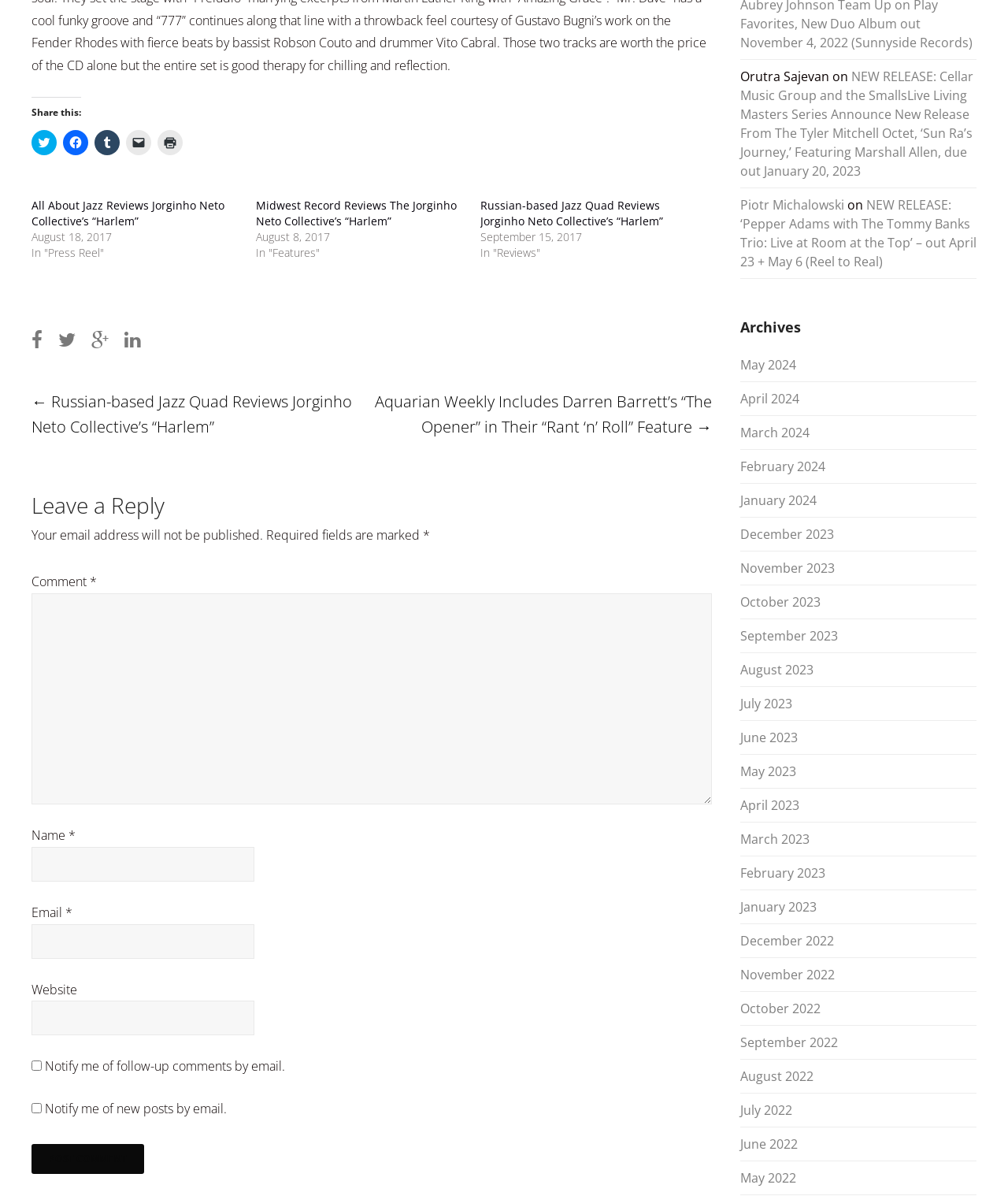Indicate the bounding box coordinates of the element that must be clicked to execute the instruction: "View archives". The coordinates should be given as four float numbers between 0 and 1, i.e., [left, top, right, bottom].

[0.734, 0.266, 0.969, 0.282]